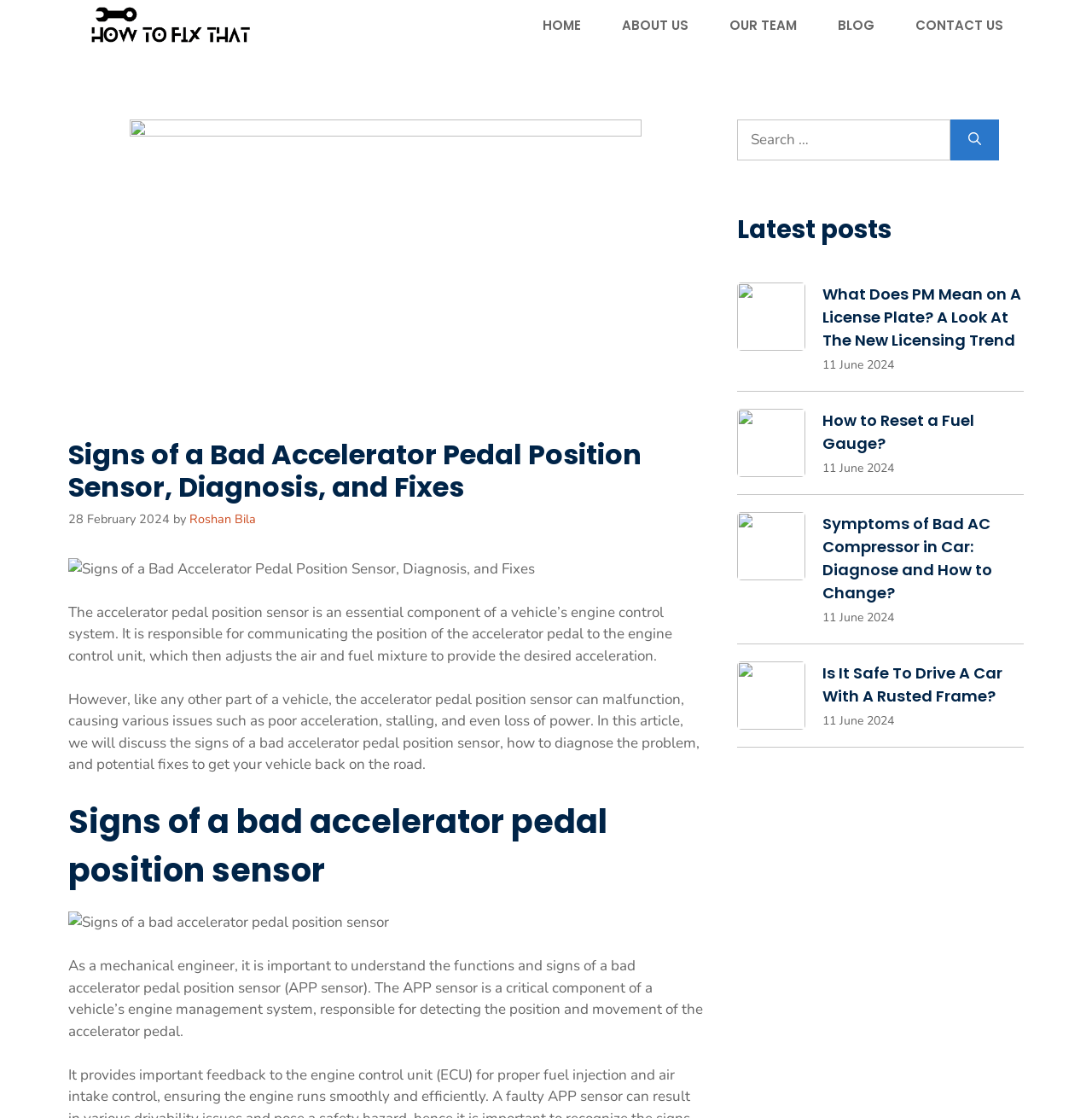Determine the bounding box coordinates of the section to be clicked to follow the instruction: "Click on the 'CONTACT US' link". The coordinates should be given as four float numbers between 0 and 1, formatted as [left, top, right, bottom].

[0.82, 0.0, 0.938, 0.046]